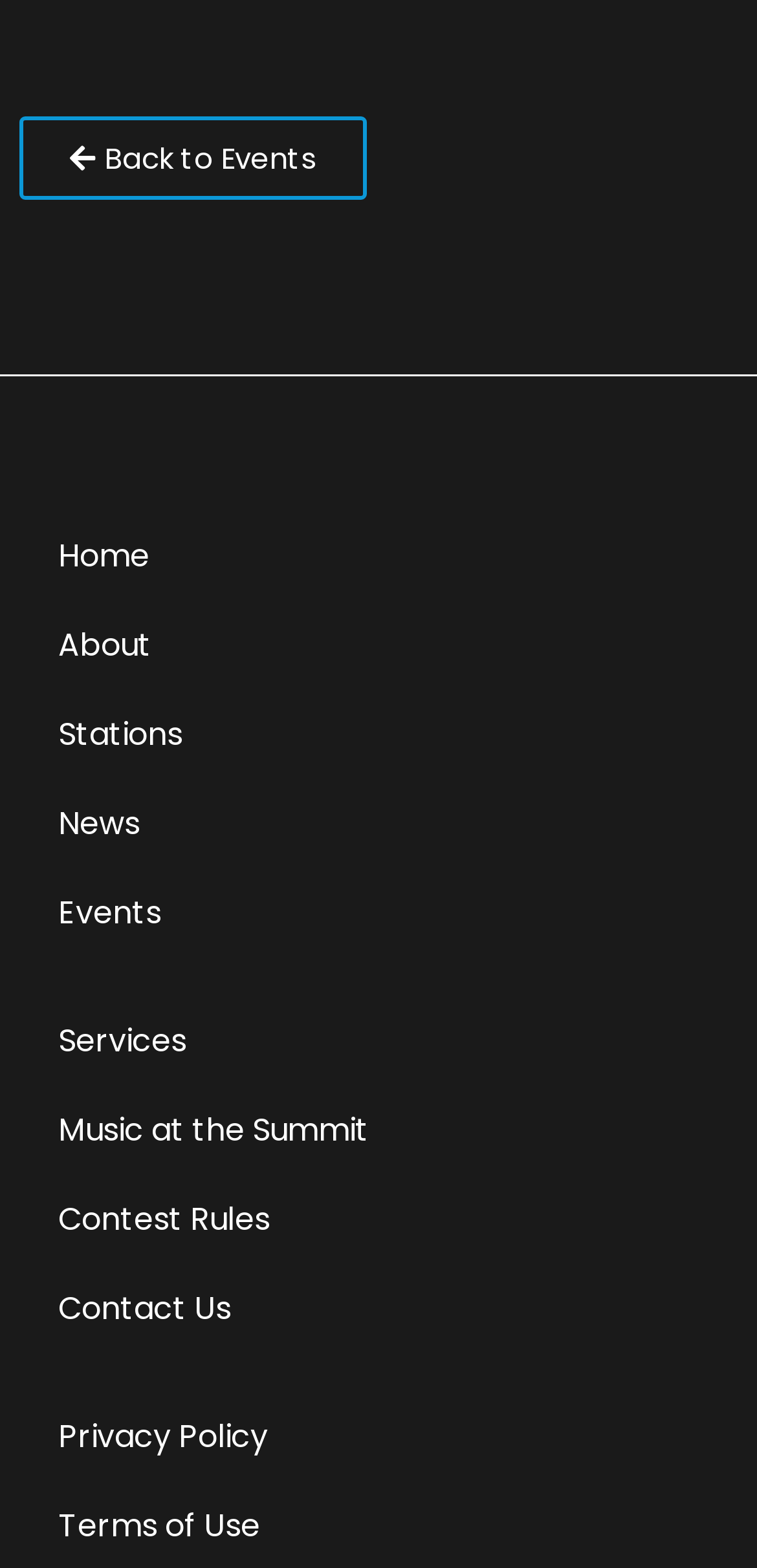Extract the bounding box coordinates of the UI element described by: "Main Menu". The coordinates should include four float numbers ranging from 0 to 1, e.g., [left, top, right, bottom].

None